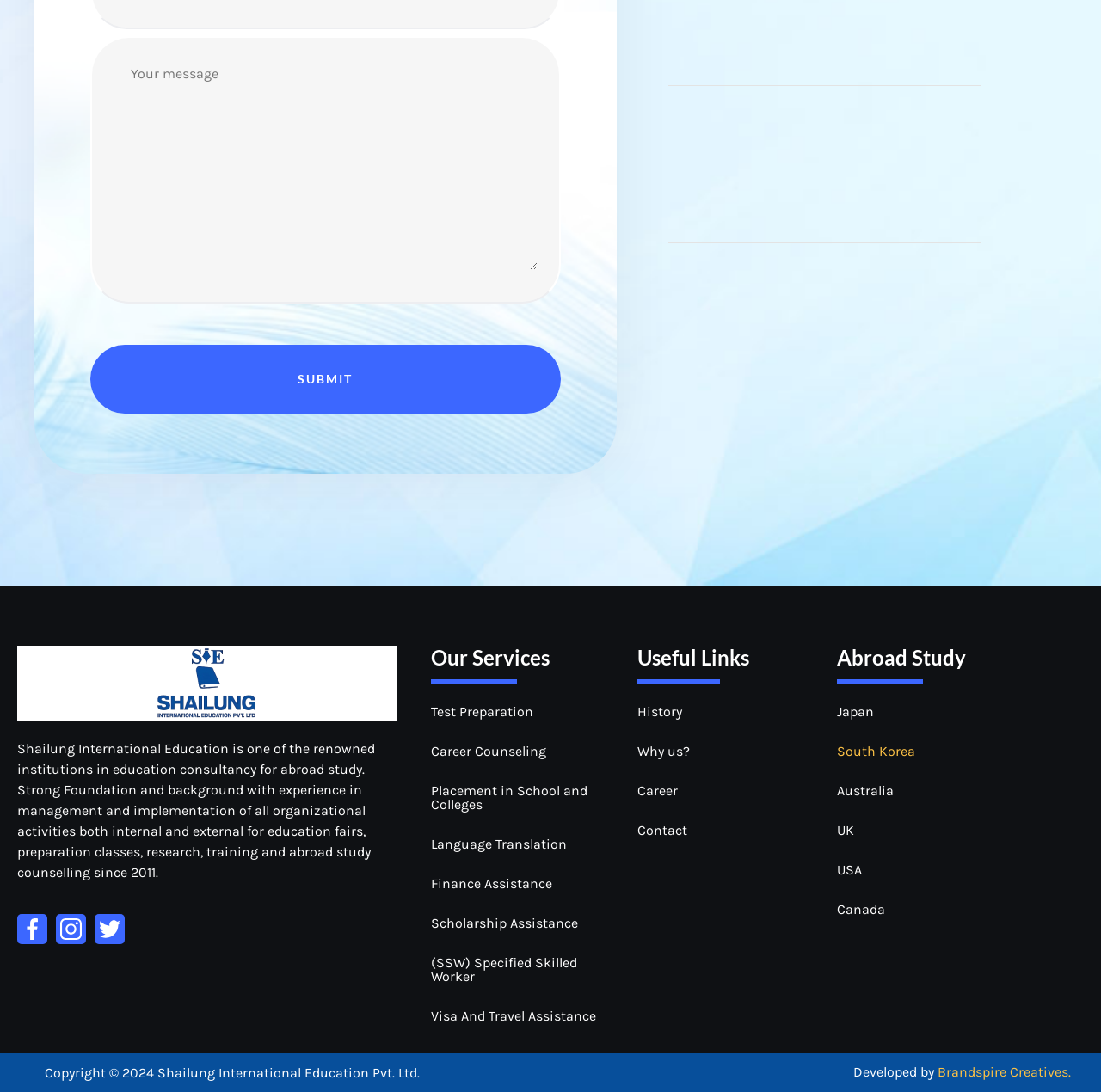Based on the element description, predict the bounding box coordinates (top-left x, top-left y, bottom-right x, bottom-right y) for the UI element in the screenshot: parent_node: Email * aria-describedby="email-notes" name="email"

None